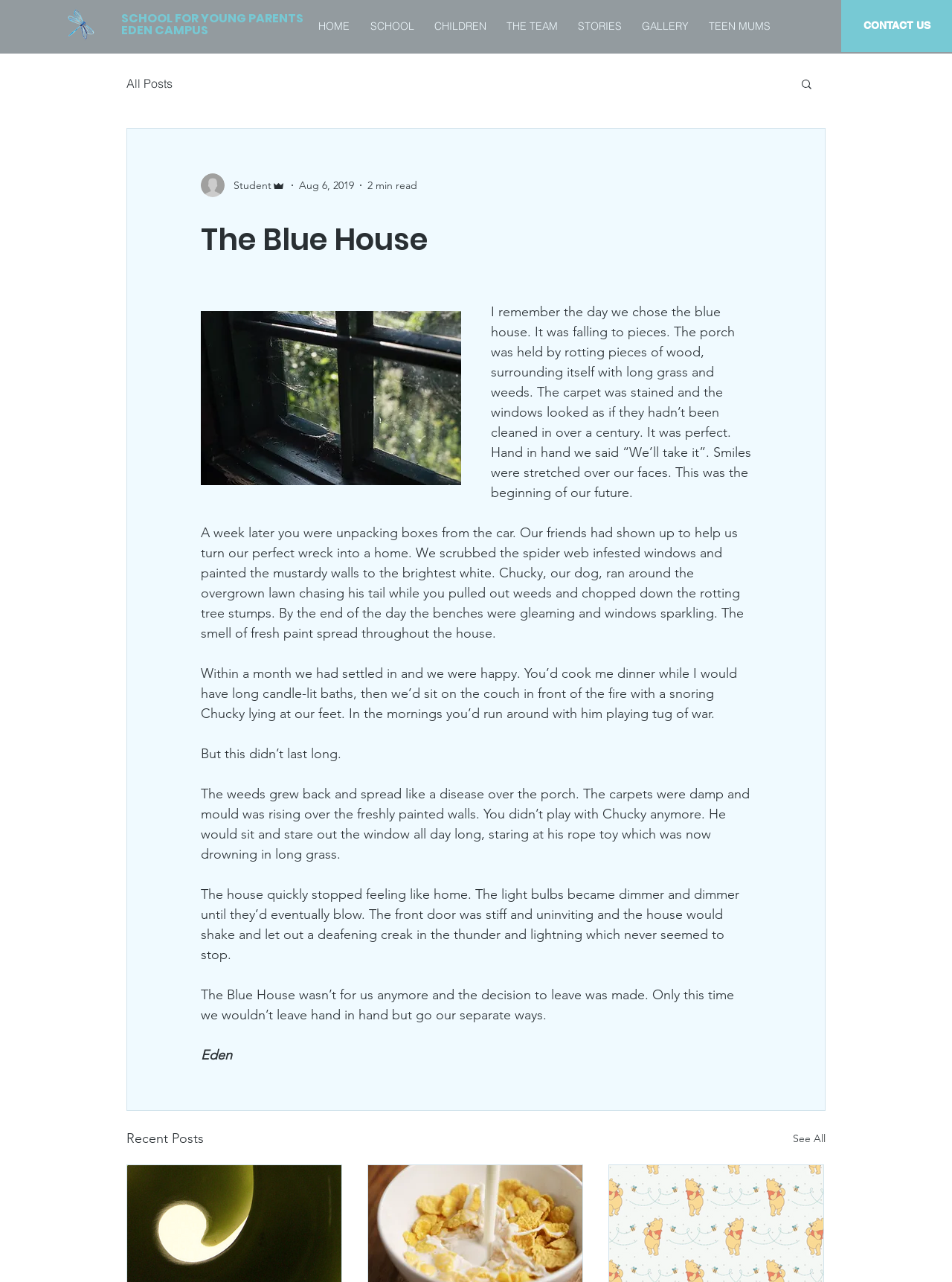Provide the bounding box coordinates, formatted as (top-left x, top-left y, bottom-right x, bottom-right y), with all values being floating point numbers between 0 and 1. Identify the bounding box of the UI element that matches the description: CONTACT US

[0.884, 0.0, 1.0, 0.041]